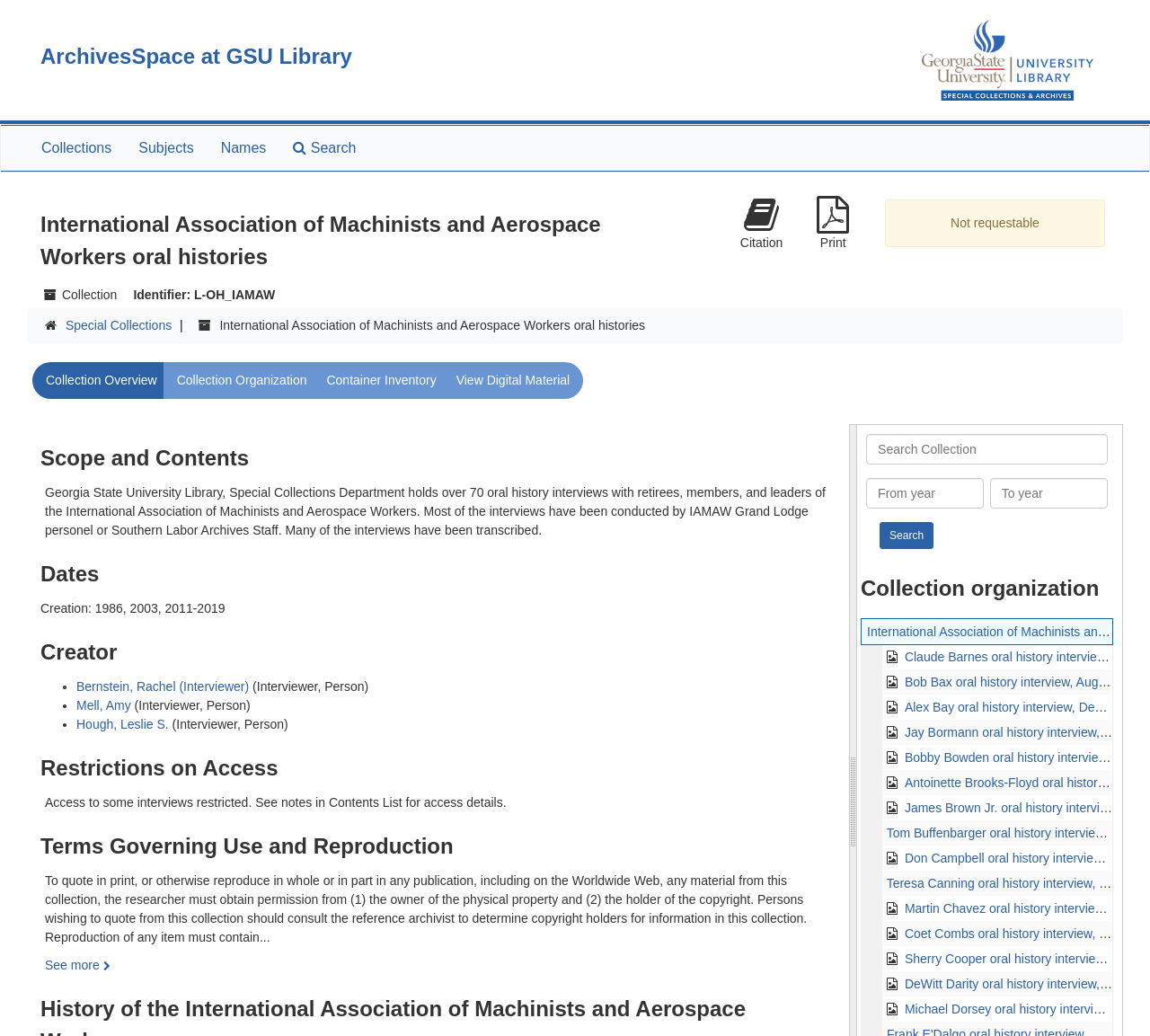Given the element description Collection Organization, specify the bounding box coordinates of the corresponding UI element in the format (top-left x, top-left y, bottom-right x, bottom-right y). All values must be between 0 and 1.

[0.142, 0.35, 0.278, 0.385]